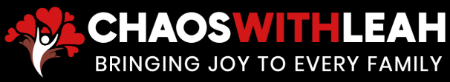Please answer the following question using a single word or phrase: 
What is the theme of the stylized tree symbol?

Family, love, and support